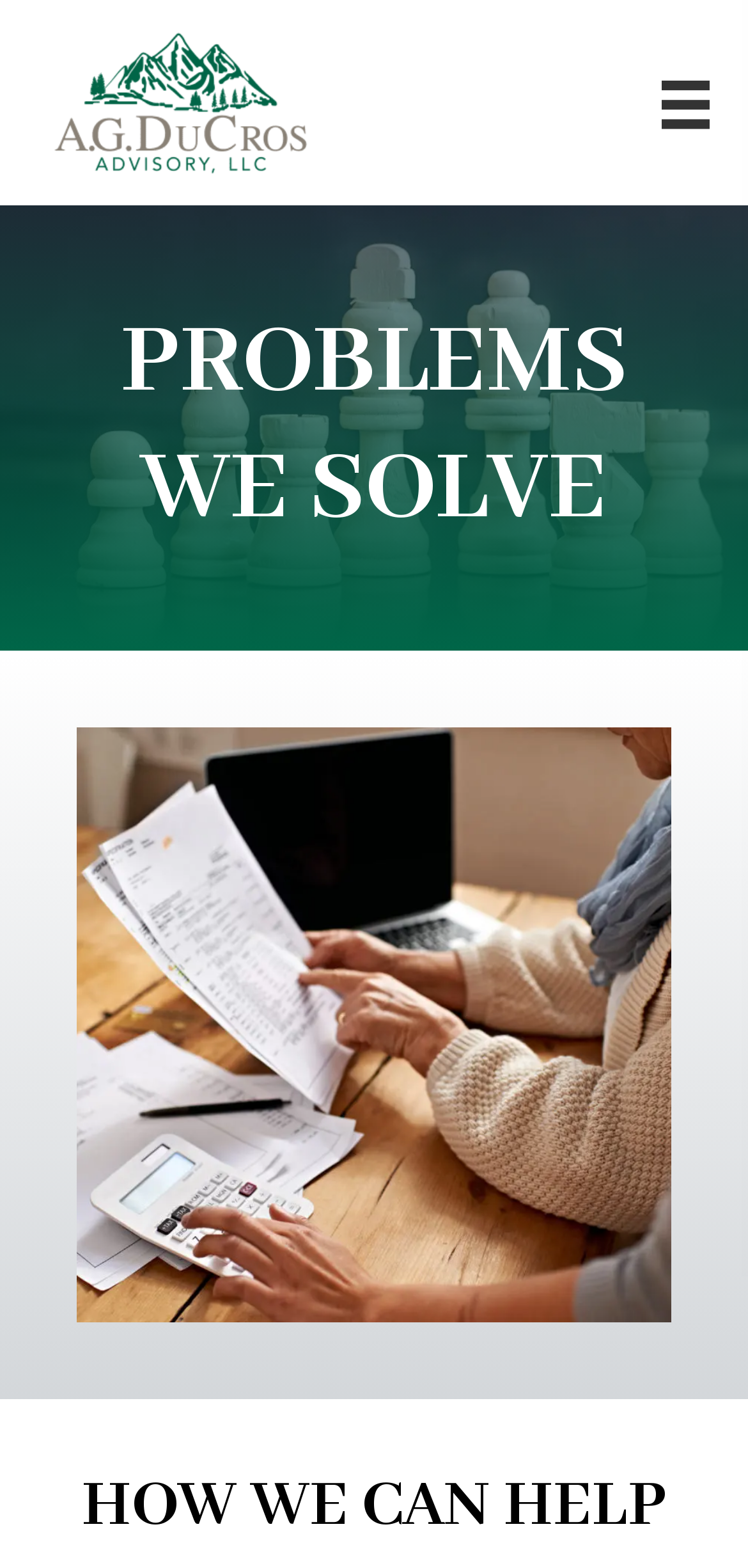Using the element description provided, determine the bounding box coordinates in the format (top-left x, top-left y, bottom-right x, bottom-right y). Ensure that all values are floating point numbers between 0 and 1. Element description: parent_node: X (Twitter) aria-label="X (Twitter)"

None